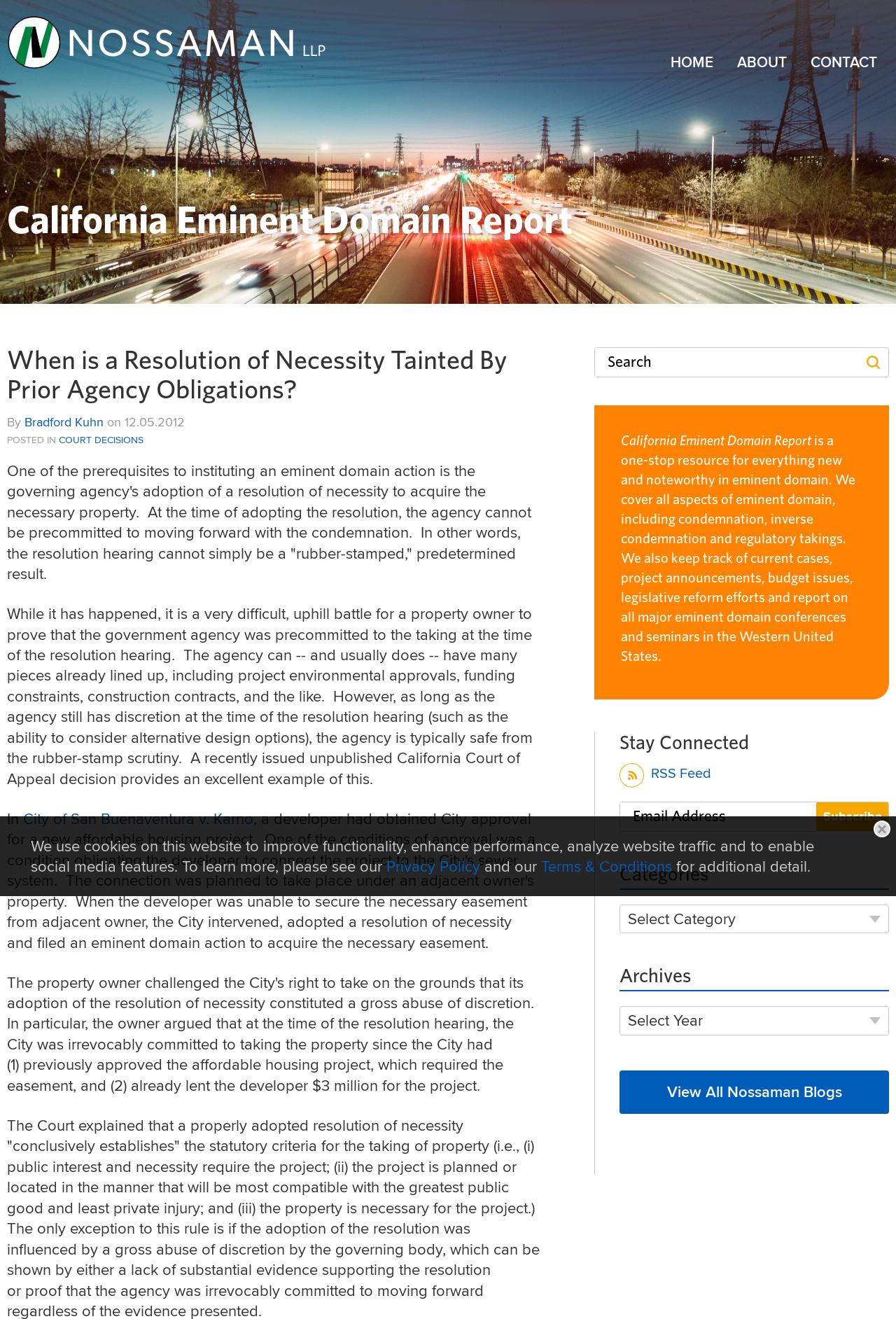Determine the bounding box coordinates of the region to click in order to accomplish the following instruction: "Subscribe to the RSS feed". Provide the coordinates as four float numbers between 0 and 1, specifically [left, top, right, bottom].

[0.691, 0.579, 0.794, 0.597]